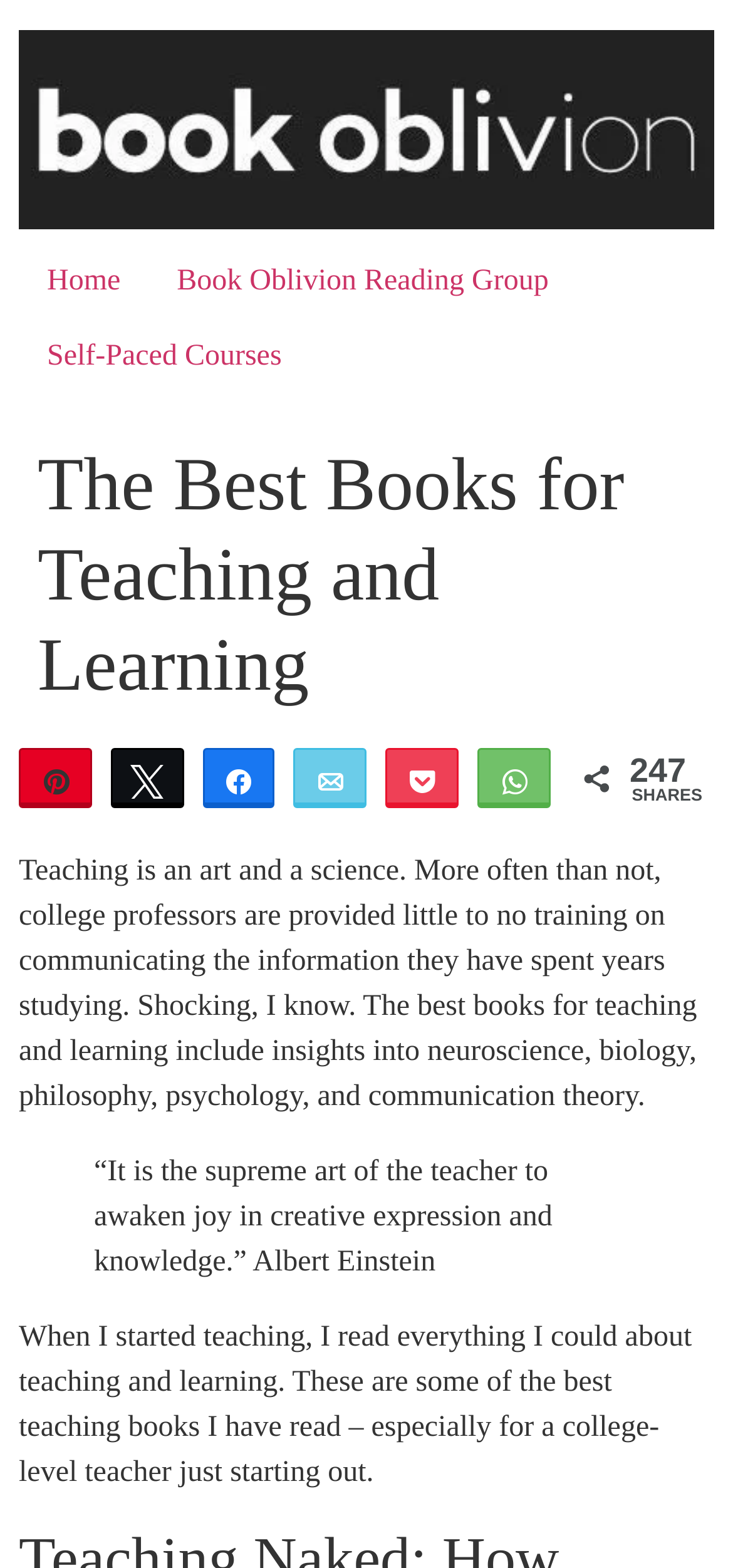Determine the bounding box coordinates of the target area to click to execute the following instruction: "learn about mobile tv stand factory."

None